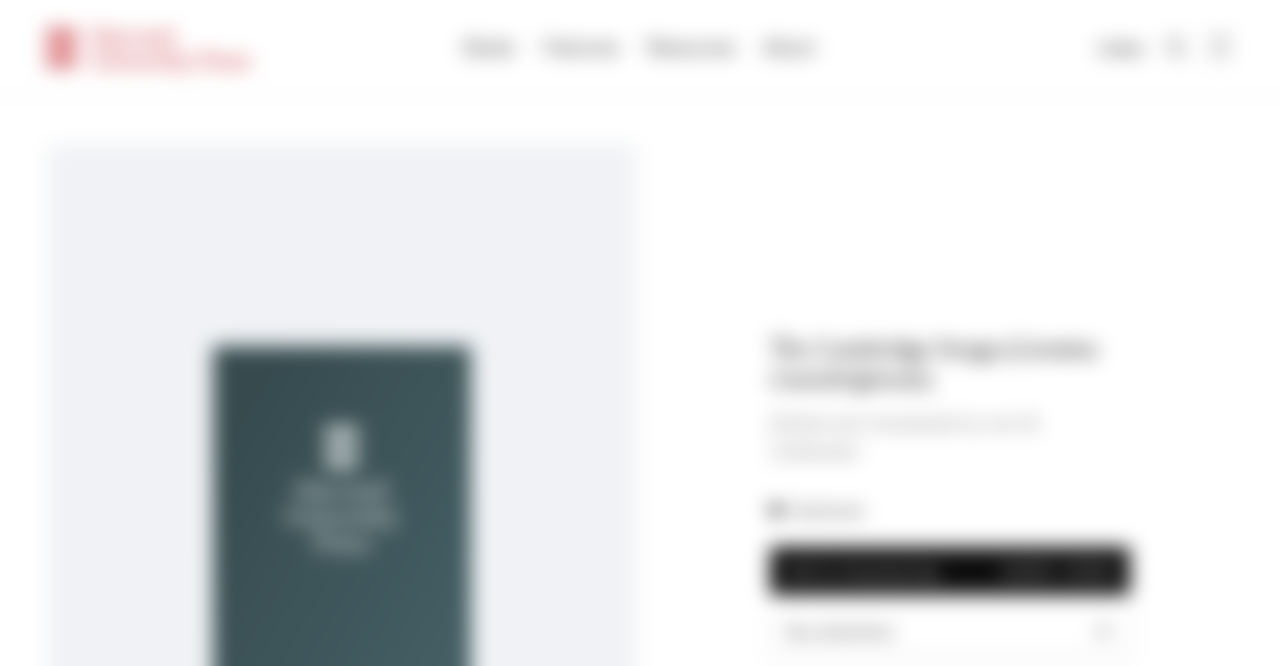Locate the bounding box coordinates of the element that needs to be clicked to carry out the instruction: "Go to Harvard University Press homepage". The coordinates should be given as four float numbers ranging from 0 to 1, i.e., [left, top, right, bottom].

[0.038, 0.029, 0.212, 0.113]